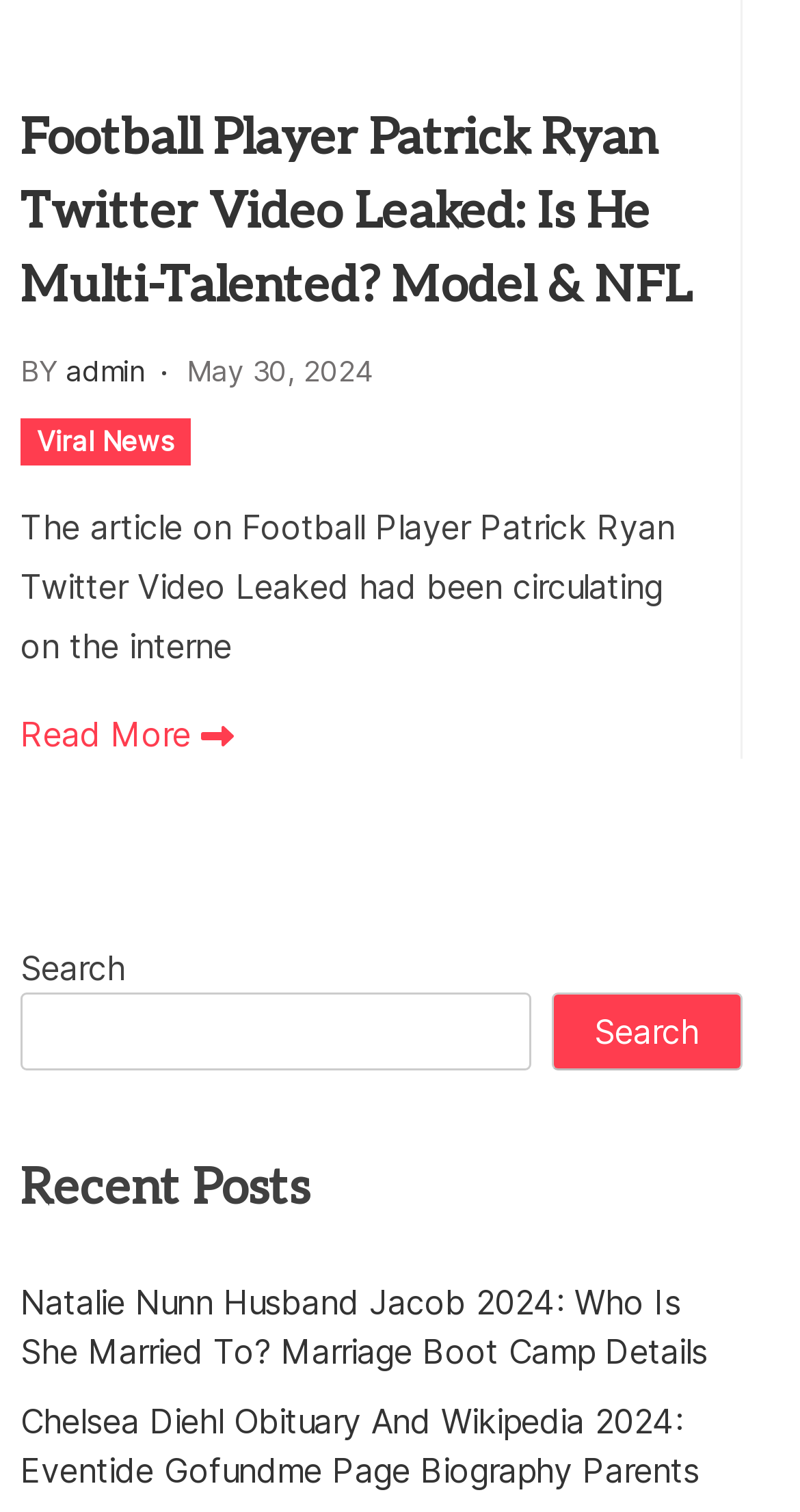Specify the bounding box coordinates of the area that needs to be clicked to achieve the following instruction: "go to home page".

None